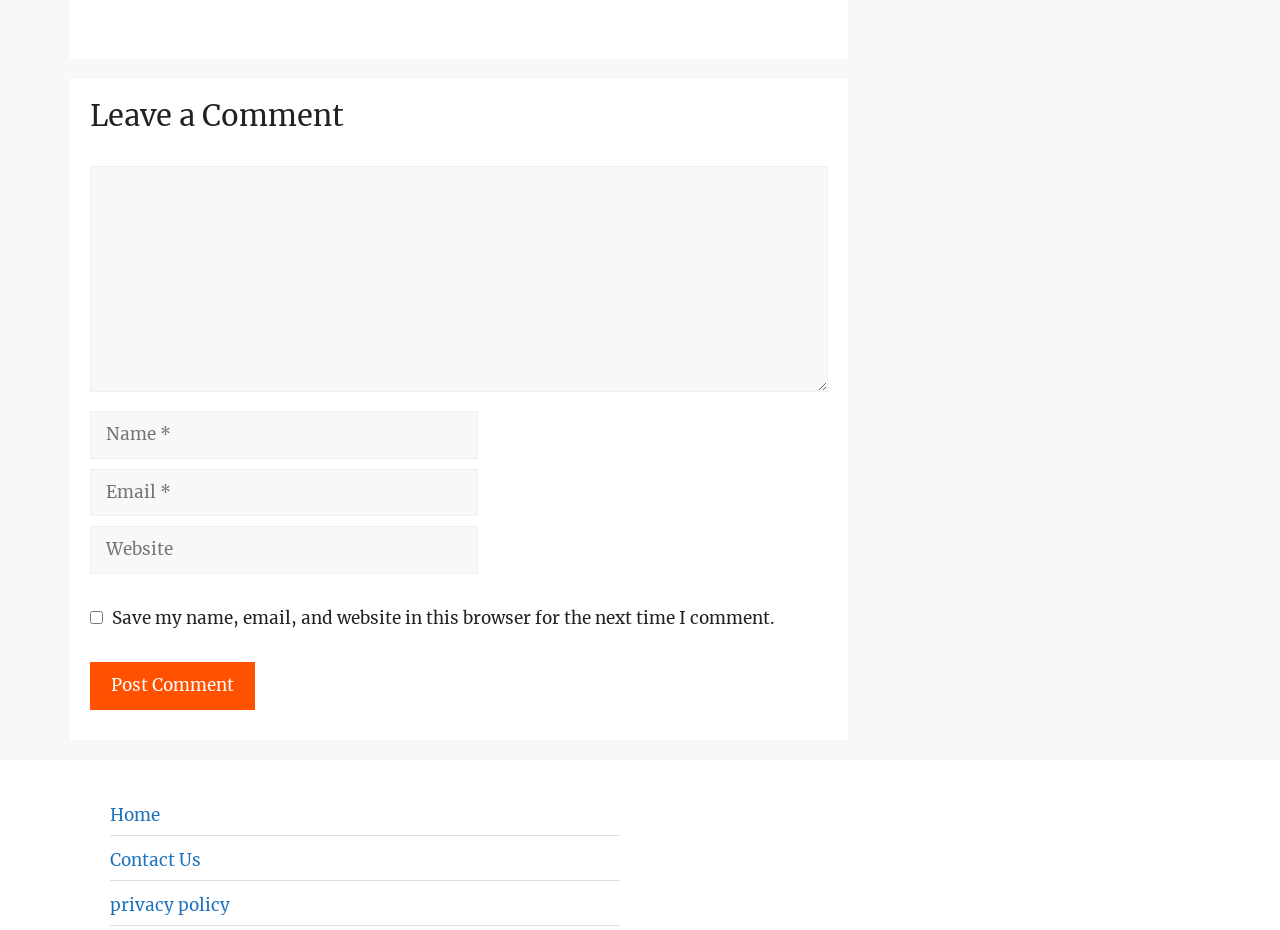Locate the bounding box coordinates of the clickable region necessary to complete the following instruction: "Read recent post about Desert Hills winning 4A state championship in boys tennis". Provide the coordinates in the format of four float numbers between 0 and 1, i.e., [left, top, right, bottom].

None